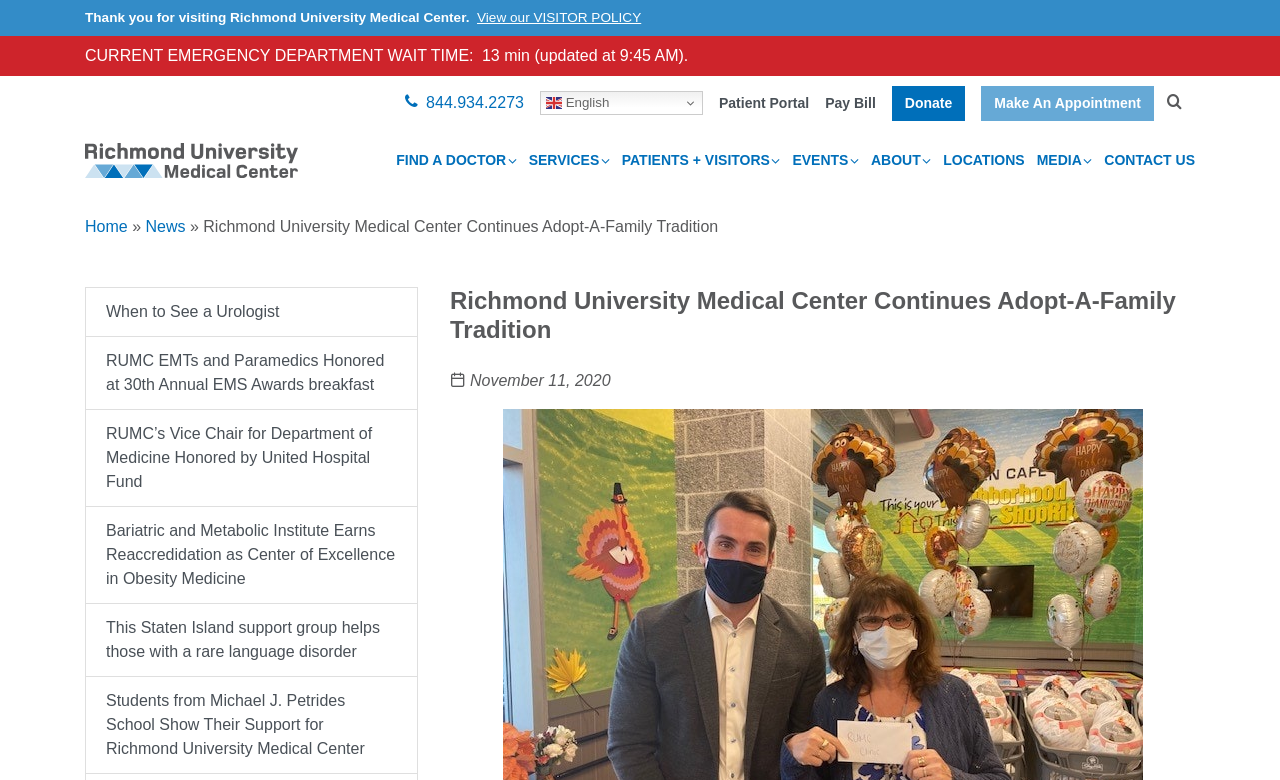Identify the bounding box coordinates of the region I need to click to complete this instruction: "Make an appointment".

[0.767, 0.11, 0.902, 0.155]